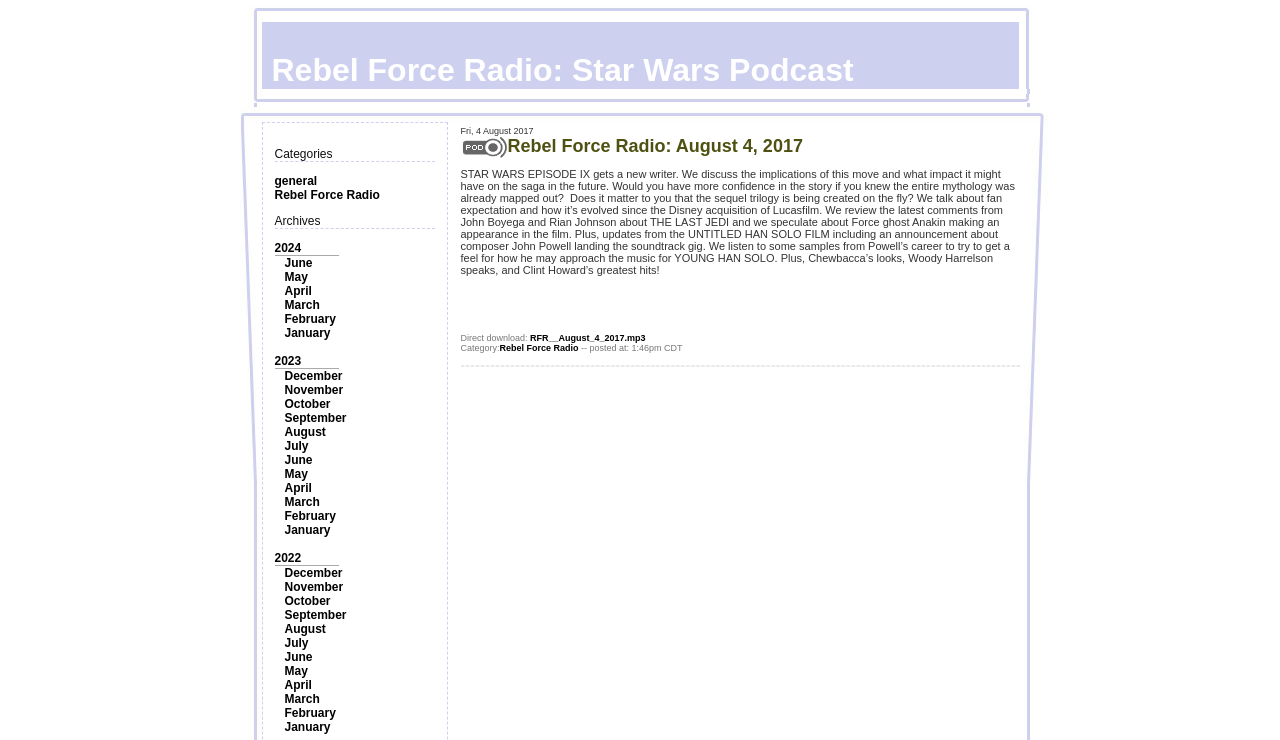Locate the bounding box coordinates of the clickable region necessary to complete the following instruction: "Click on the 'general' category". Provide the coordinates in the format of four float numbers between 0 and 1, i.e., [left, top, right, bottom].

[0.214, 0.235, 0.248, 0.254]